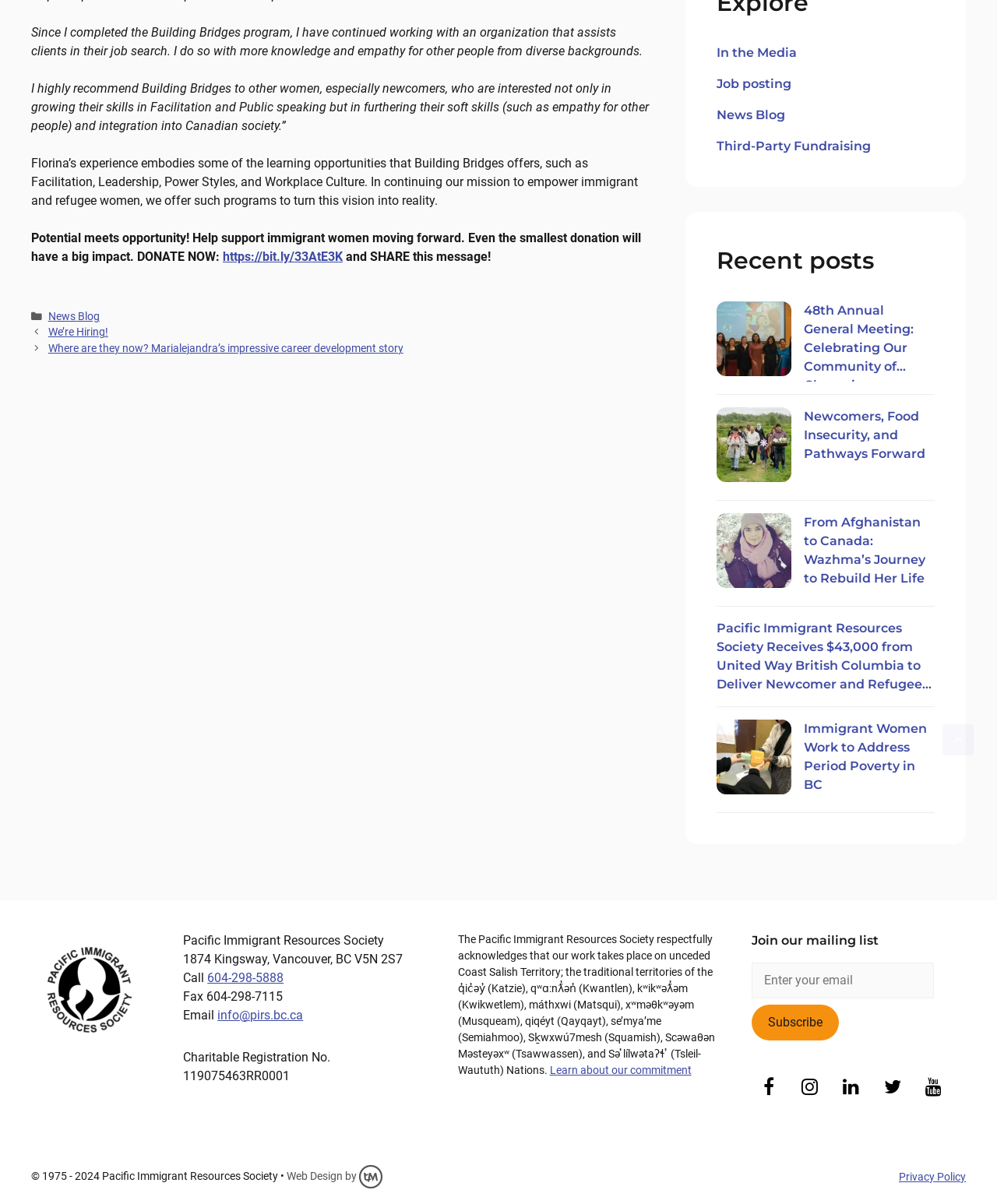Identify the bounding box coordinates for the element you need to click to achieve the following task: "Visit the Facebook page". The coordinates must be four float values ranging from 0 to 1, formatted as [left, top, right, bottom].

[0.754, 0.888, 0.789, 0.919]